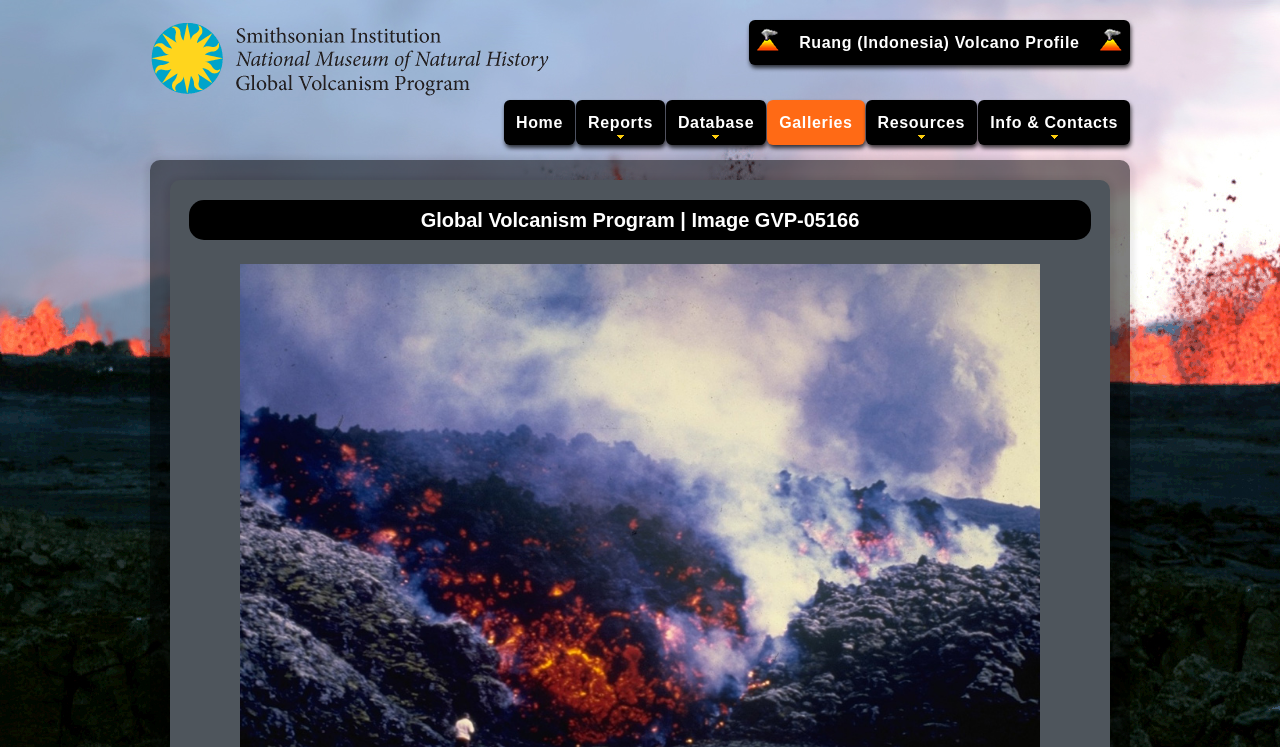Identify the bounding box coordinates for the UI element that matches this description: "Galleries".

[0.599, 0.134, 0.675, 0.194]